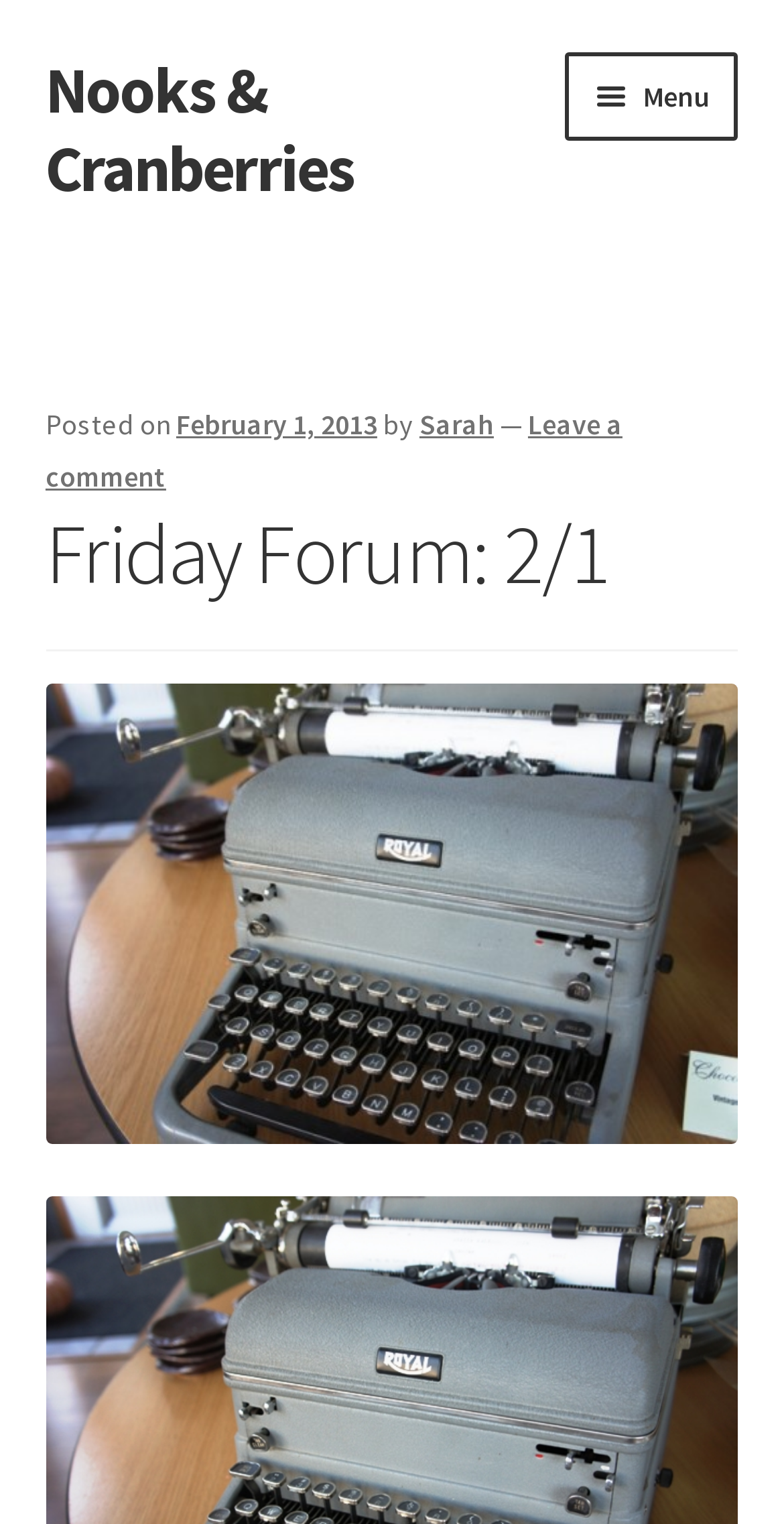Find the bounding box coordinates for the HTML element described as: "Books We Love". The coordinates should consist of four float values between 0 and 1, i.e., [left, top, right, bottom].

[0.058, 0.35, 0.942, 0.421]